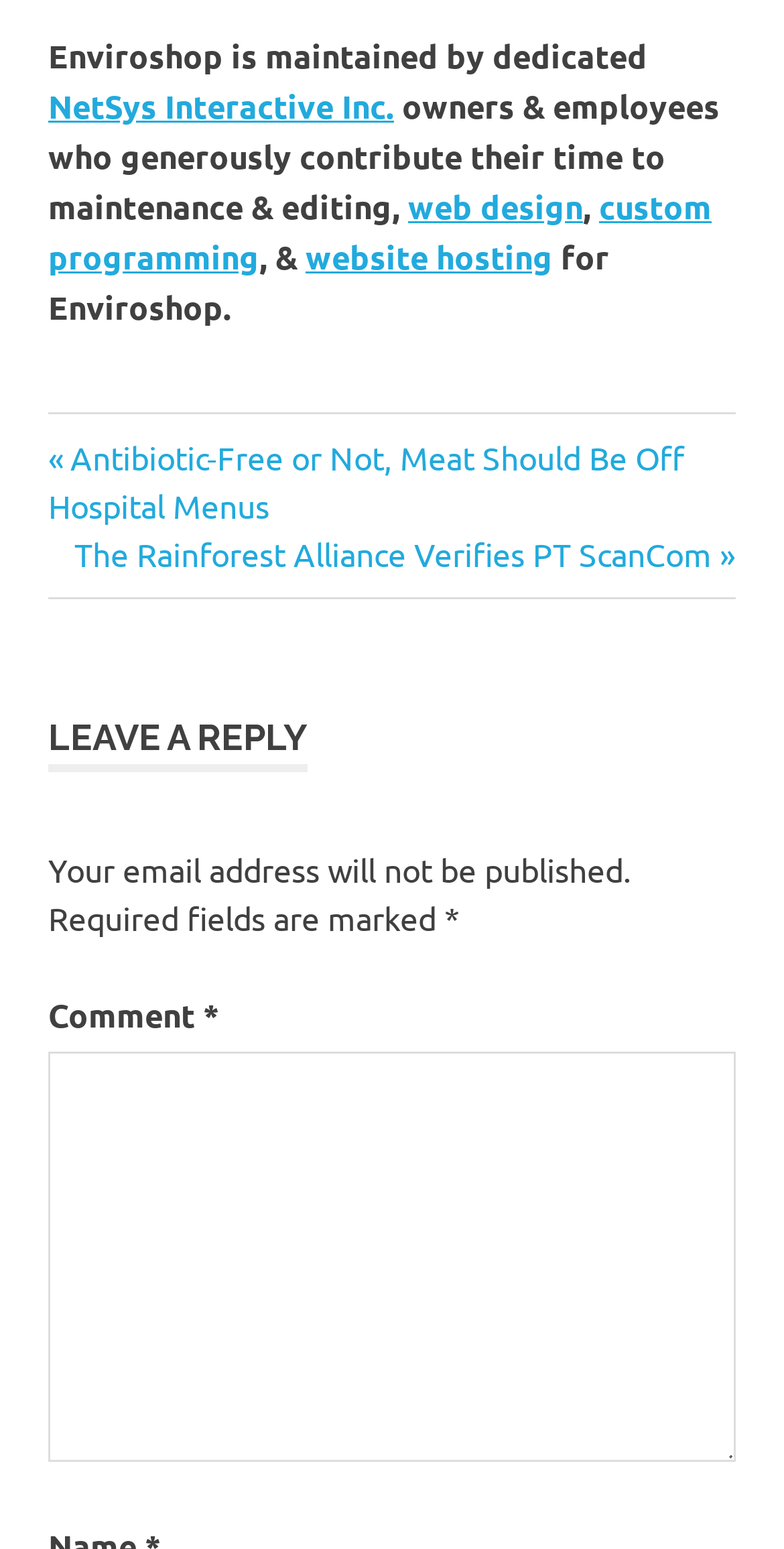What is required to be filled in when leaving a reply?
Please elaborate on the answer to the question with detailed information.

The webpage indicates that when leaving a reply, the comment field is required to be filled in, and other required fields are marked with an asterisk (*) symbol.